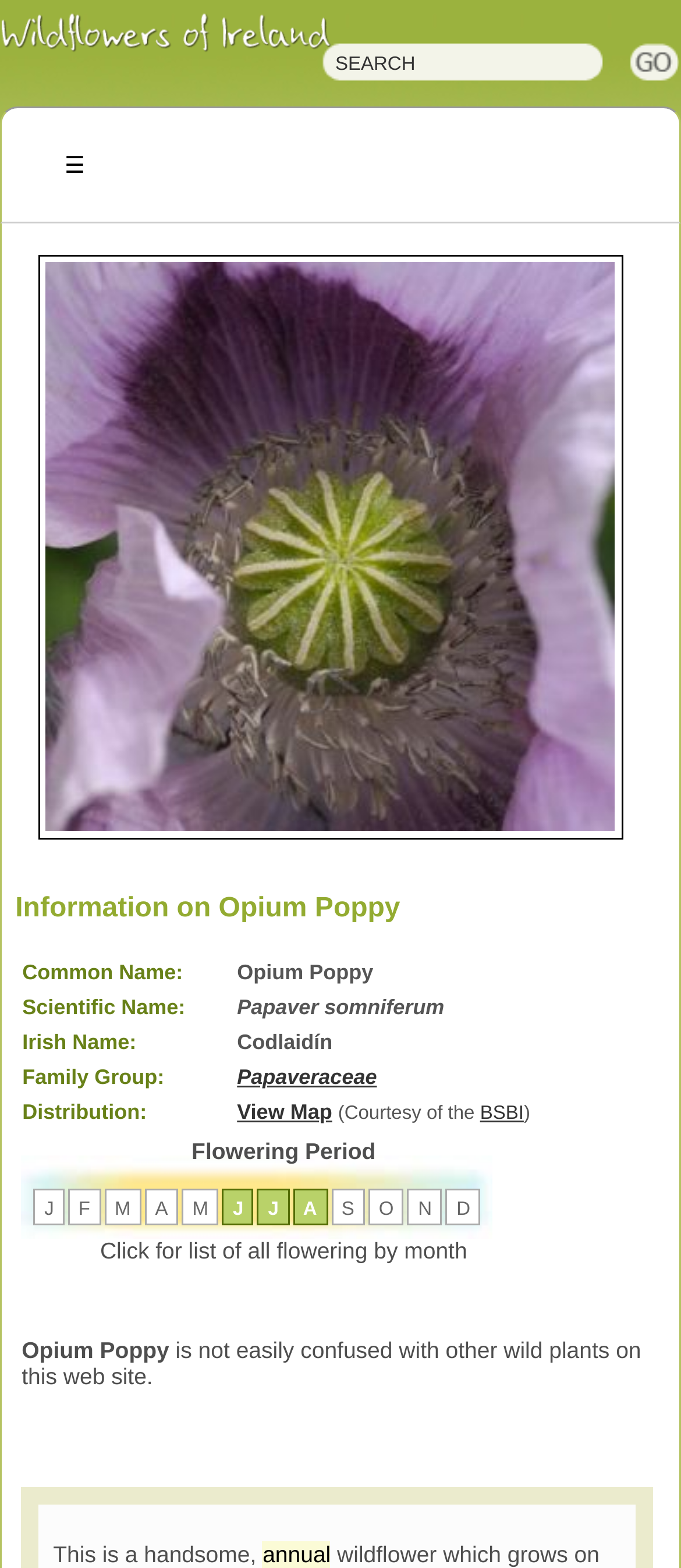Determine the bounding box coordinates for the HTML element described here: "input value="SEARCH" name="search" value="SEARCH"".

[0.467, 0.023, 0.851, 0.051]